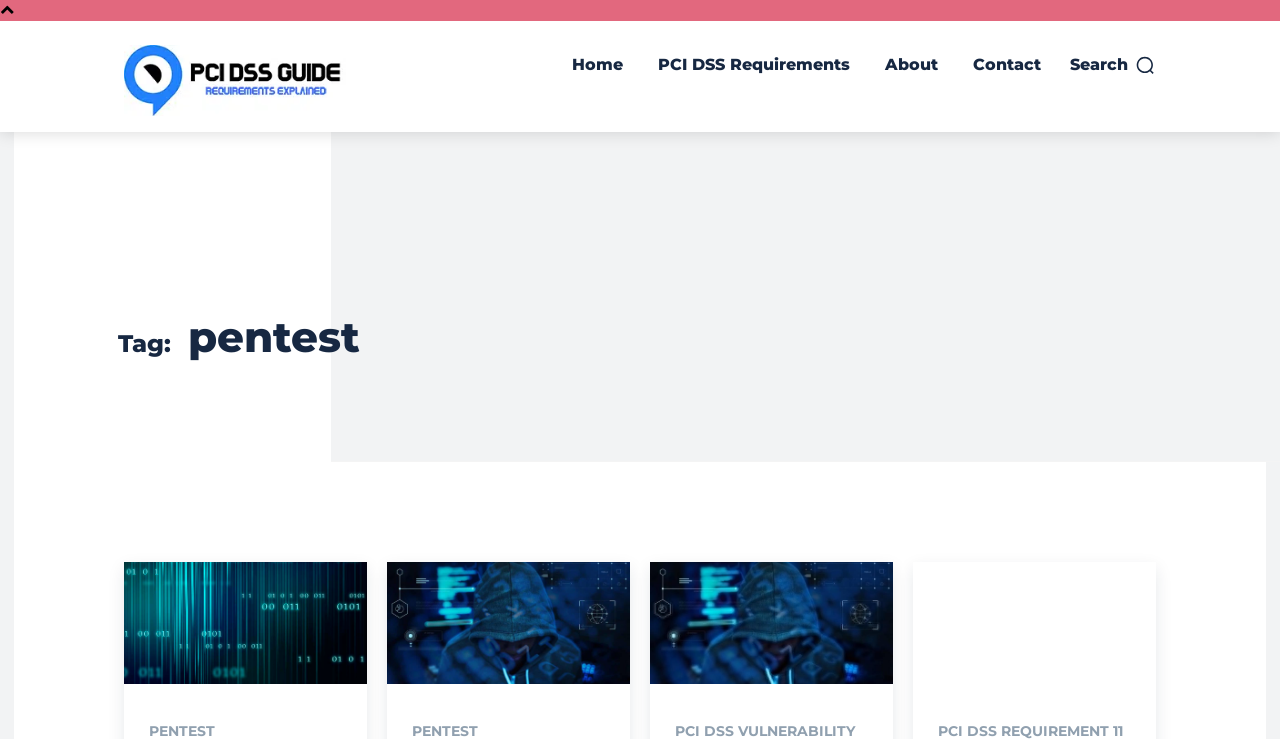Generate a thorough description of the webpage.

The webpage is about PCI DSS guides and penetration testing, with a focus on the "pentest" archives. At the top left, there is a logo of PCI DSS GUIDE, which is also a link. Next to the logo, there are four navigation links: "Home", "PCI DSS Requirements", "About", and "Contact", arranged horizontally. 

On the top right, there is a search button with a small magnifying glass icon. Below the navigation links, there is a heading that reads "Tag: pentest". 

The main content of the webpage consists of several links related to penetration testing, including "External Penetration Testing Checklist", "What You Should Know About External Penetration Testing", "What You Need to Know About Internal Penetration Tests", and "PCI DSS Penetration Test Requirements". These links are arranged vertically, with two columns of links. 

At the bottom of the page, there are two more links: "PENTEST" and "PCI DSS REQUIREMENT 11", which are positioned at the bottom left and bottom right, respectively.